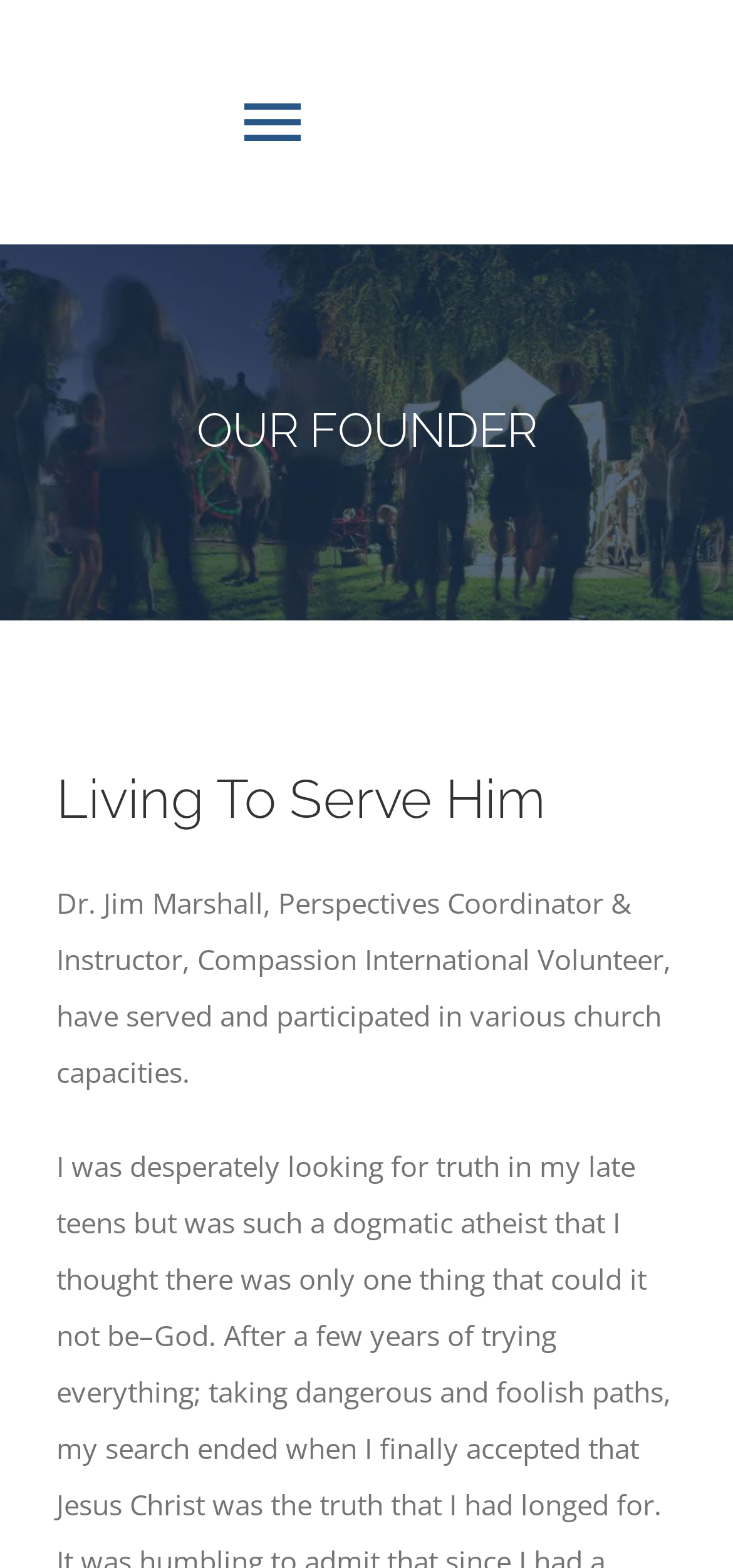Provide a brief response to the question below using a single word or phrase: 
What is the function of the link ' Go to Top'?

To go to the top of the page